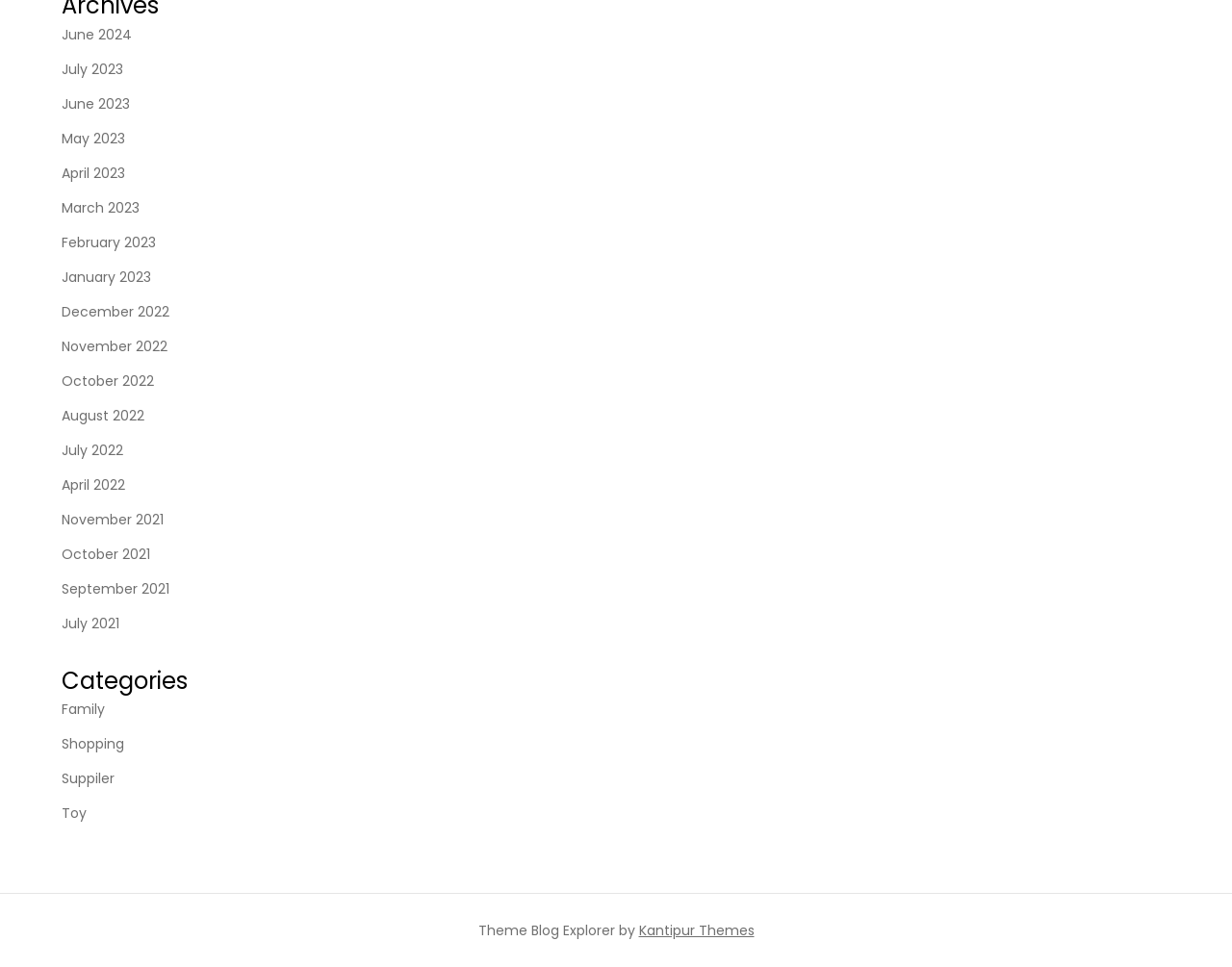Return the bounding box coordinates of the UI element that corresponds to this description: "February 2023". The coordinates must be given as four float numbers in the range of 0 and 1, [left, top, right, bottom].

[0.05, 0.238, 0.127, 0.264]